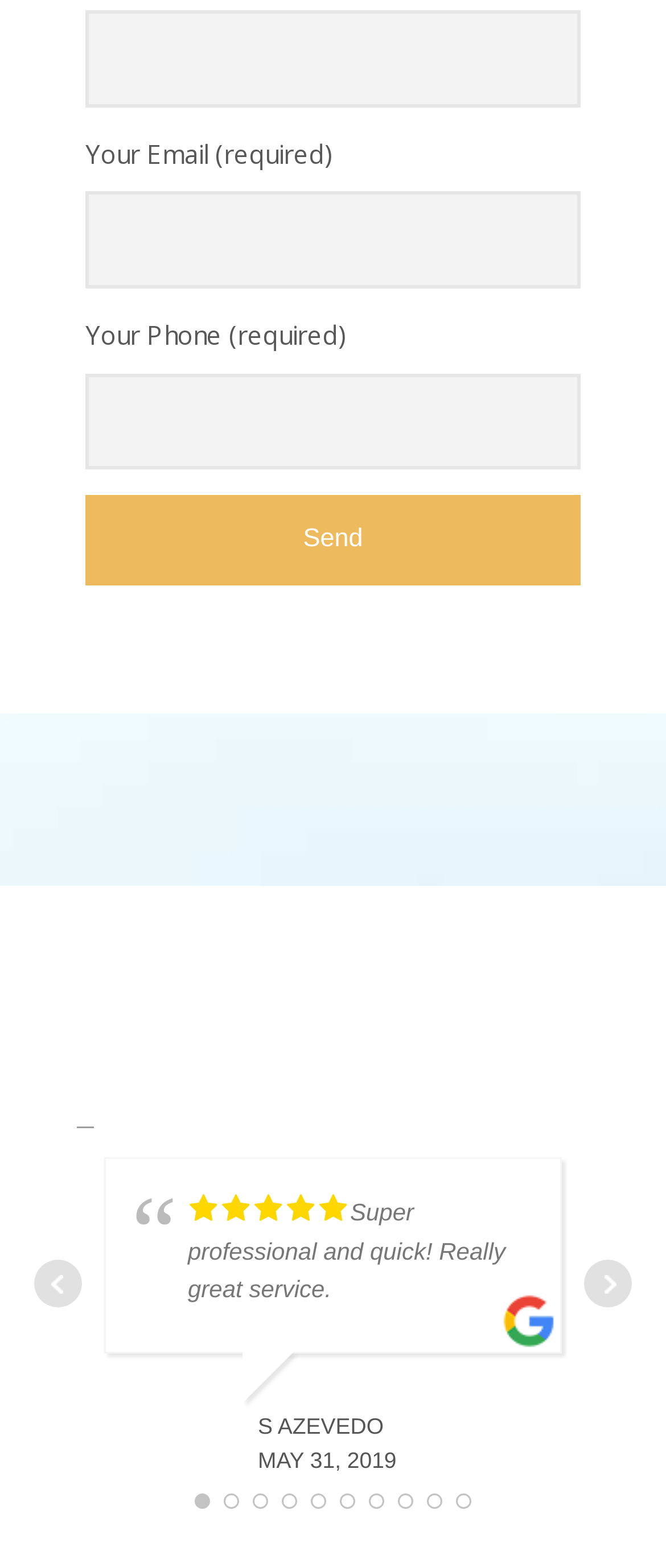Identify the coordinates of the bounding box for the element described below: "Next". Return the coordinates as four float numbers between 0 and 1: [left, top, right, bottom].

[0.877, 0.803, 0.949, 0.834]